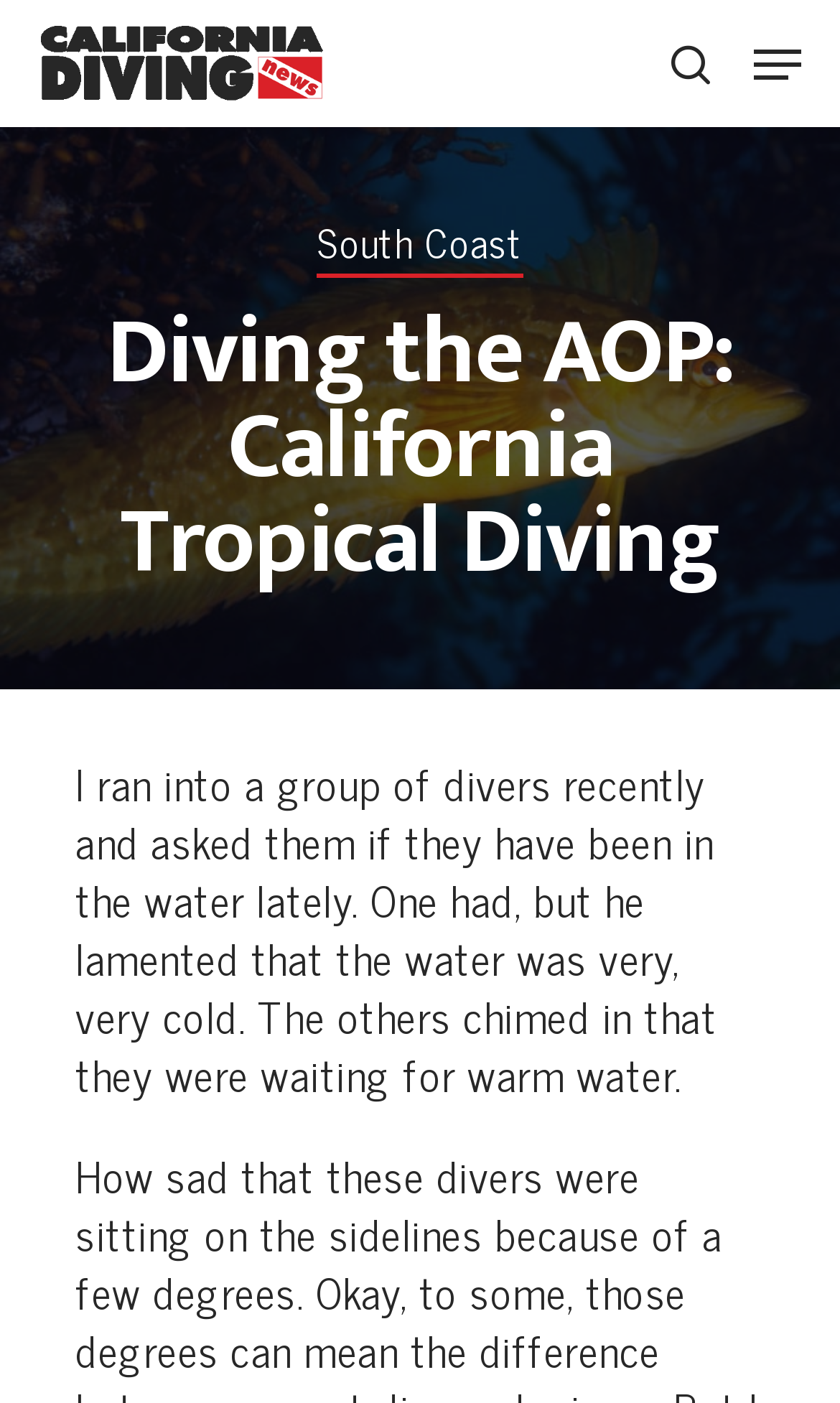Identify the bounding box coordinates of the element that should be clicked to fulfill this task: "Explore South Coast dive spots". The coordinates should be provided as four float numbers between 0 and 1, i.e., [left, top, right, bottom].

[0.378, 0.149, 0.622, 0.197]